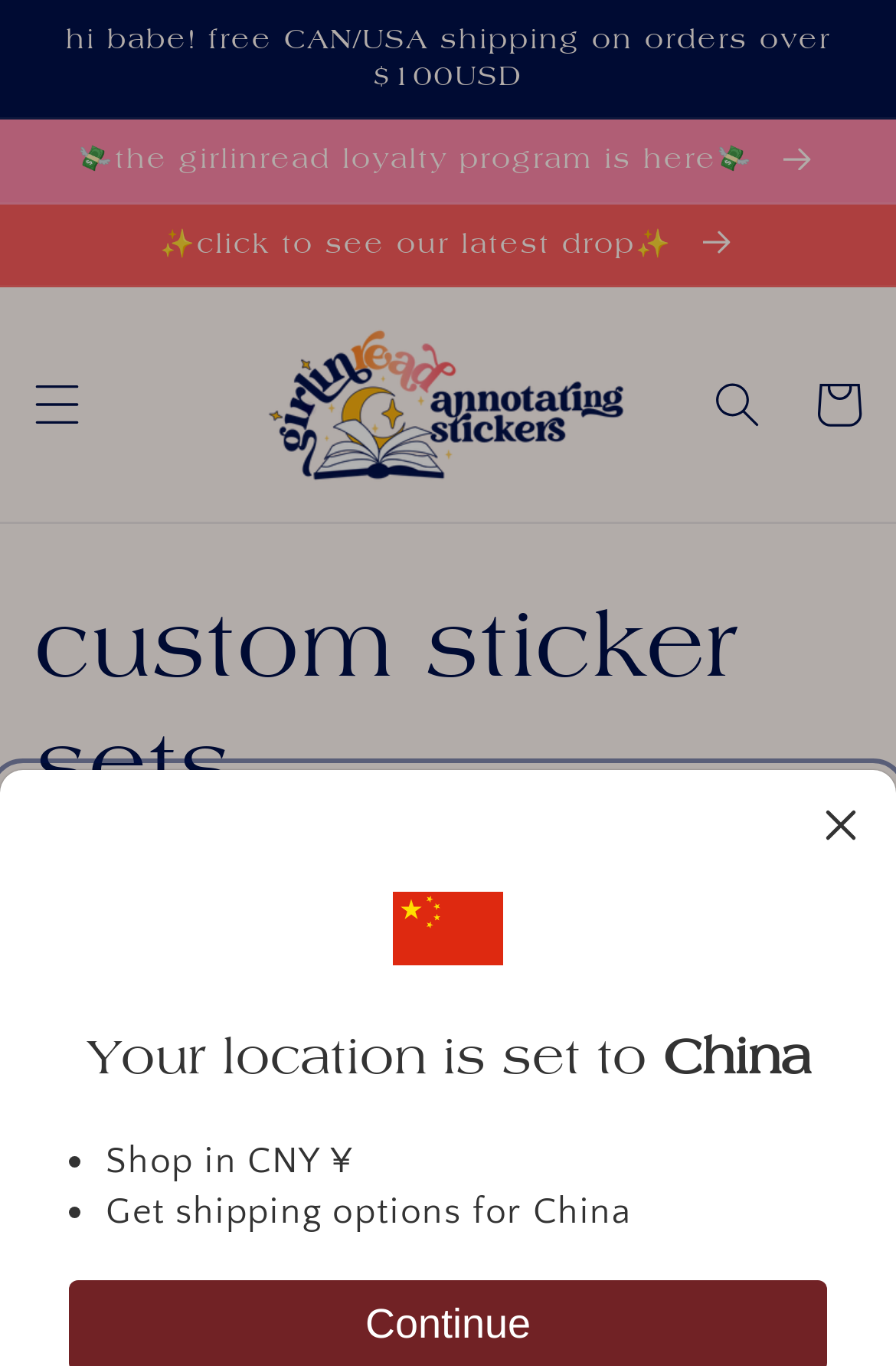What is the location set to?
Please craft a detailed and exhaustive response to the question.

I found the location set to China by looking at the text 'Your location is set to China' which is a heading element on the webpage.